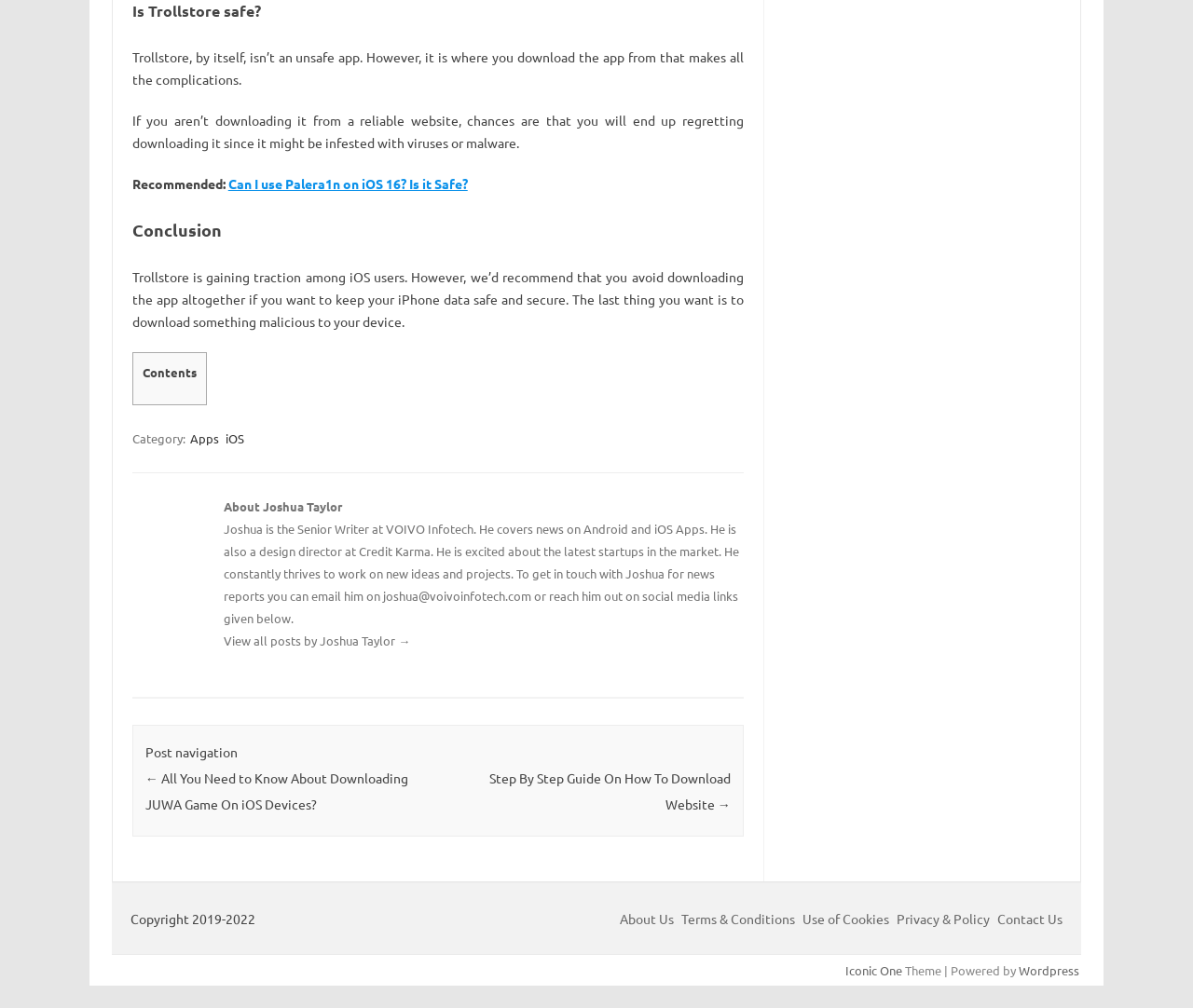Can you pinpoint the bounding box coordinates for the clickable element required for this instruction: "Visit the Apps category"? The coordinates should be four float numbers between 0 and 1, i.e., [left, top, right, bottom].

[0.158, 0.426, 0.185, 0.445]